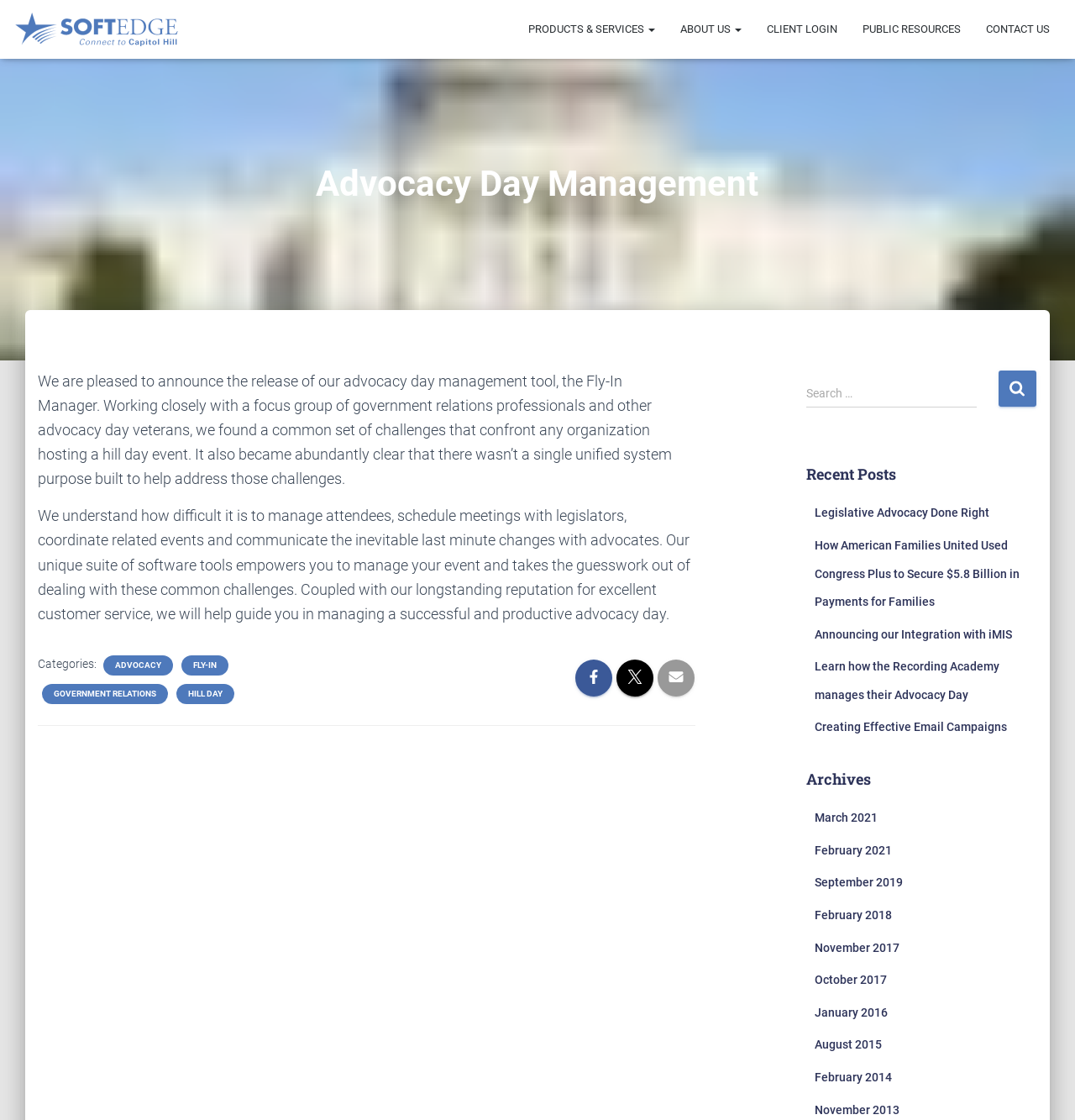Predict the bounding box of the UI element that fits this description: "Announcing our Integration with iMIS".

[0.758, 0.56, 0.941, 0.572]